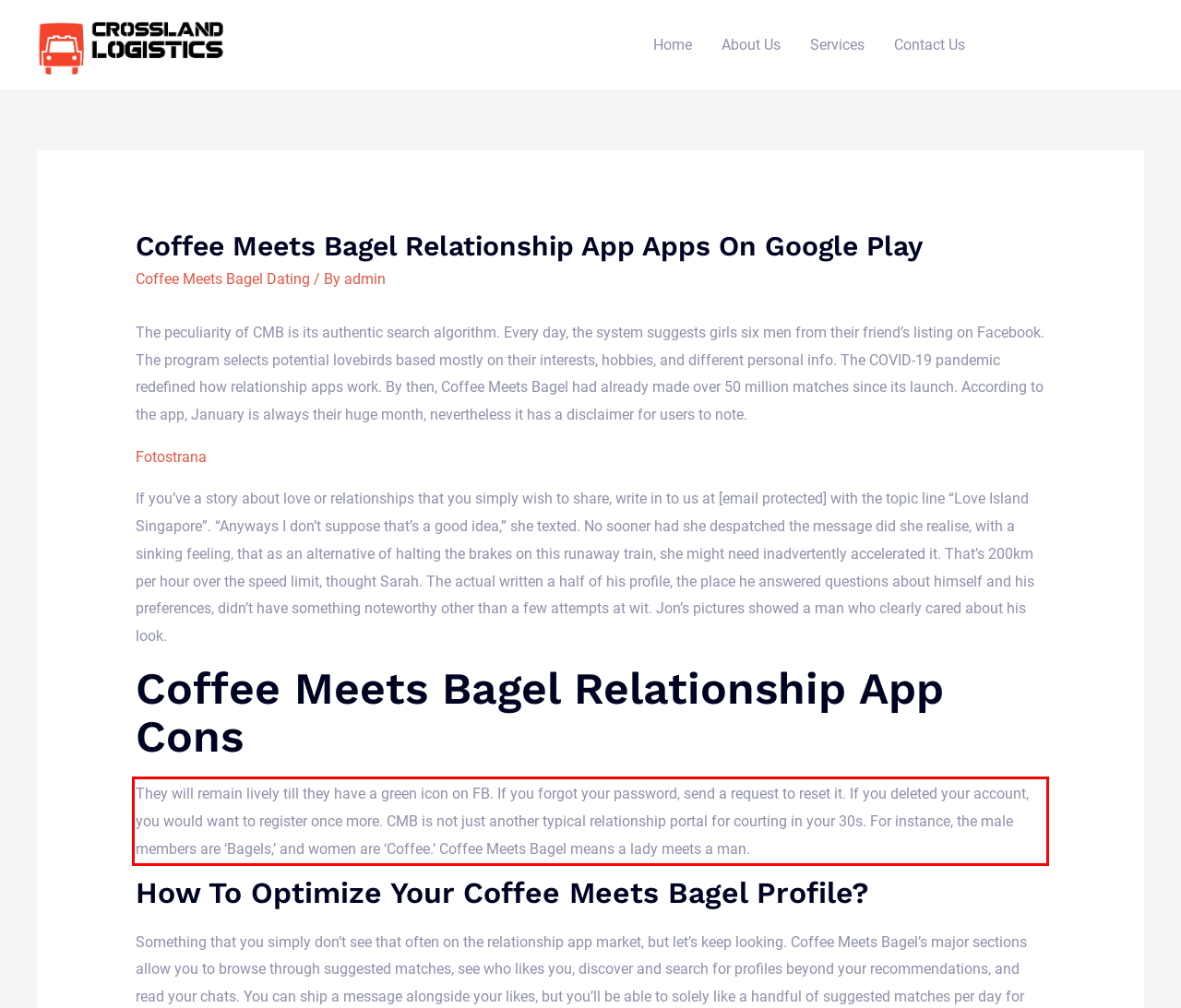Look at the webpage screenshot and recognize the text inside the red bounding box.

They will remain lively till they have a green icon on FB. If you forgot your password, send a request to reset it. If you deleted your account, you would want to register once more. CMB is not just another typical relationship portal for courting in your 30s. For instance, the male members are ‘Bagels,’ and women are ‘Coffee.’ Coffee Meets Bagel means a lady meets a man.